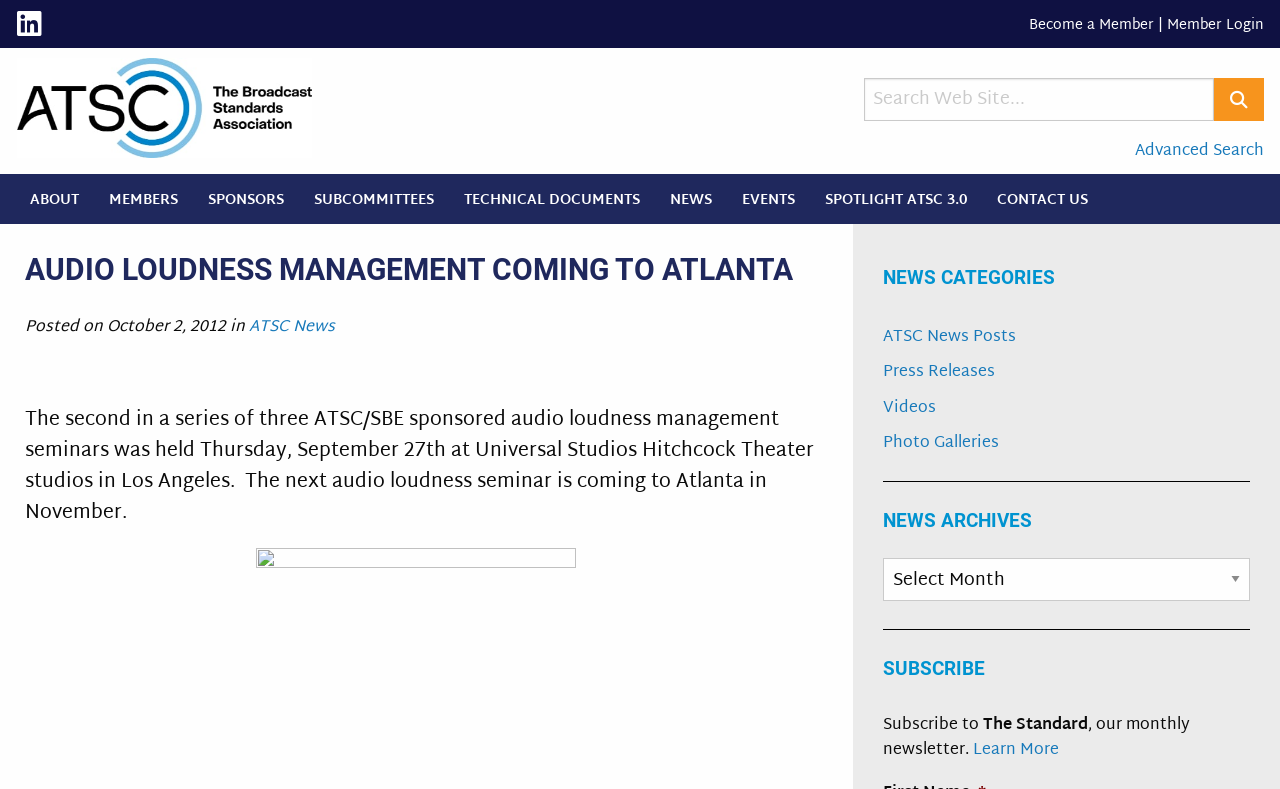Find the main header of the webpage and produce its text content.

AUDIO LOUDNESS MANAGEMENT COMING TO ATLANTA